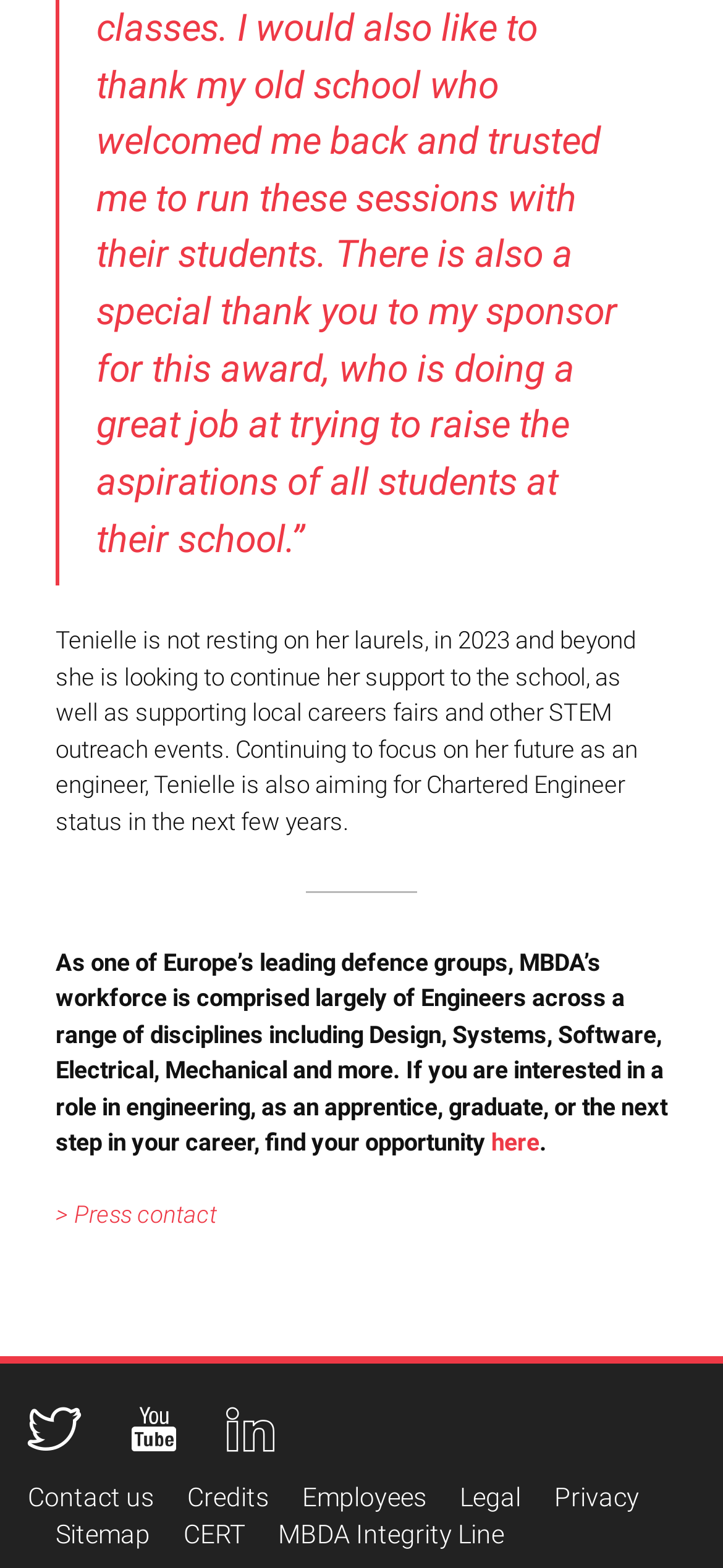Please specify the bounding box coordinates of the clickable region to carry out the following instruction: "Explore the Handgun Caliber Guide". The coordinates should be four float numbers between 0 and 1, in the format [left, top, right, bottom].

None